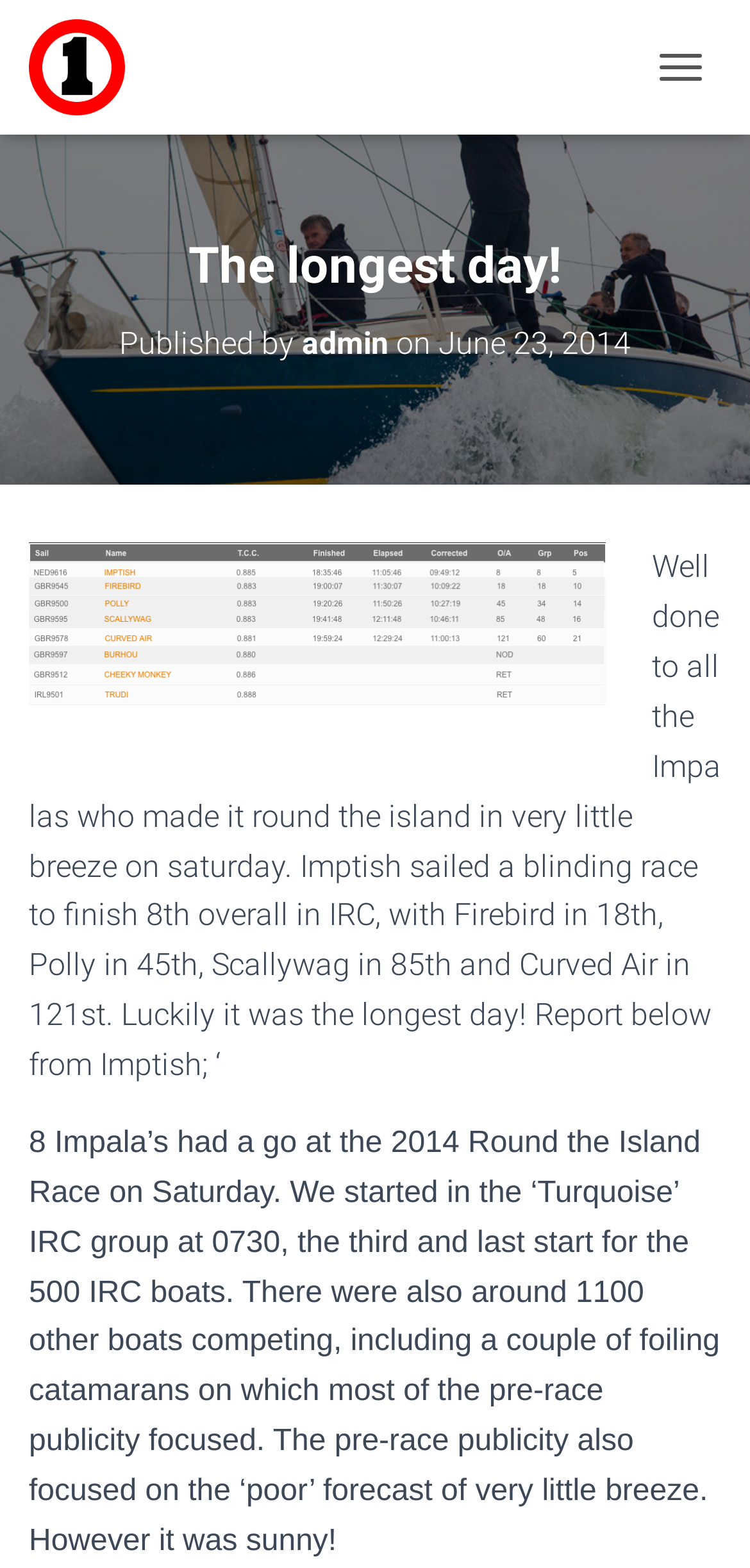What is the date of the article?
Provide a well-explained and detailed answer to the question.

I found the answer by reading the text in the heading element with the description 'Published by admin on June 23, 2014'. The text explicitly mentions the date of the article.